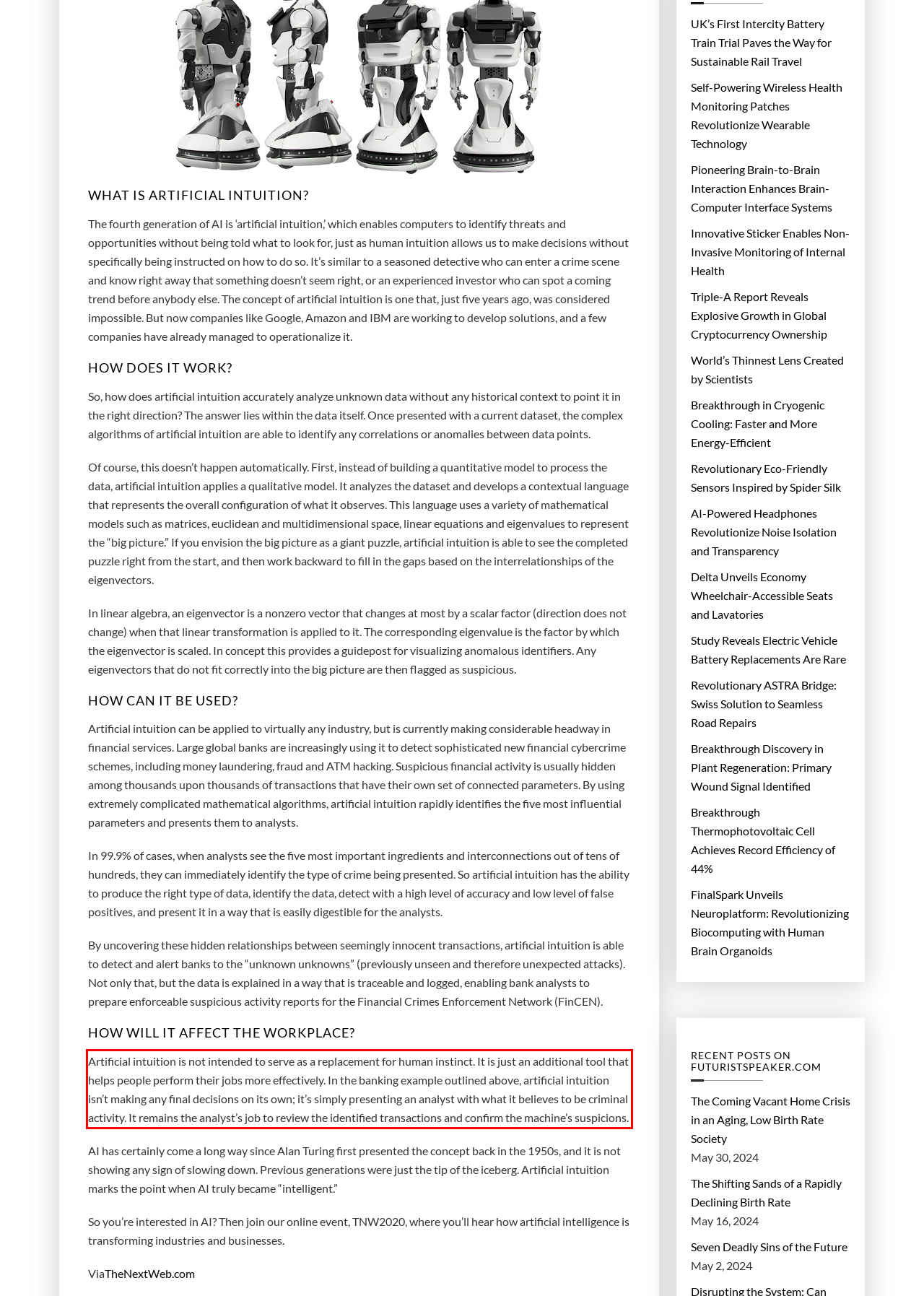Using the webpage screenshot, recognize and capture the text within the red bounding box.

Artificial intuition is not intended to serve as a replacement for human instinct. It is just an additional tool that helps people perform their jobs more effectively. In the banking example outlined above, artificial intuition isn’t making any final decisions on its own; it’s simply presenting an analyst with what it believes to be criminal activity. It remains the analyst’s job to review the identified transactions and confirm the machine’s suspicions.